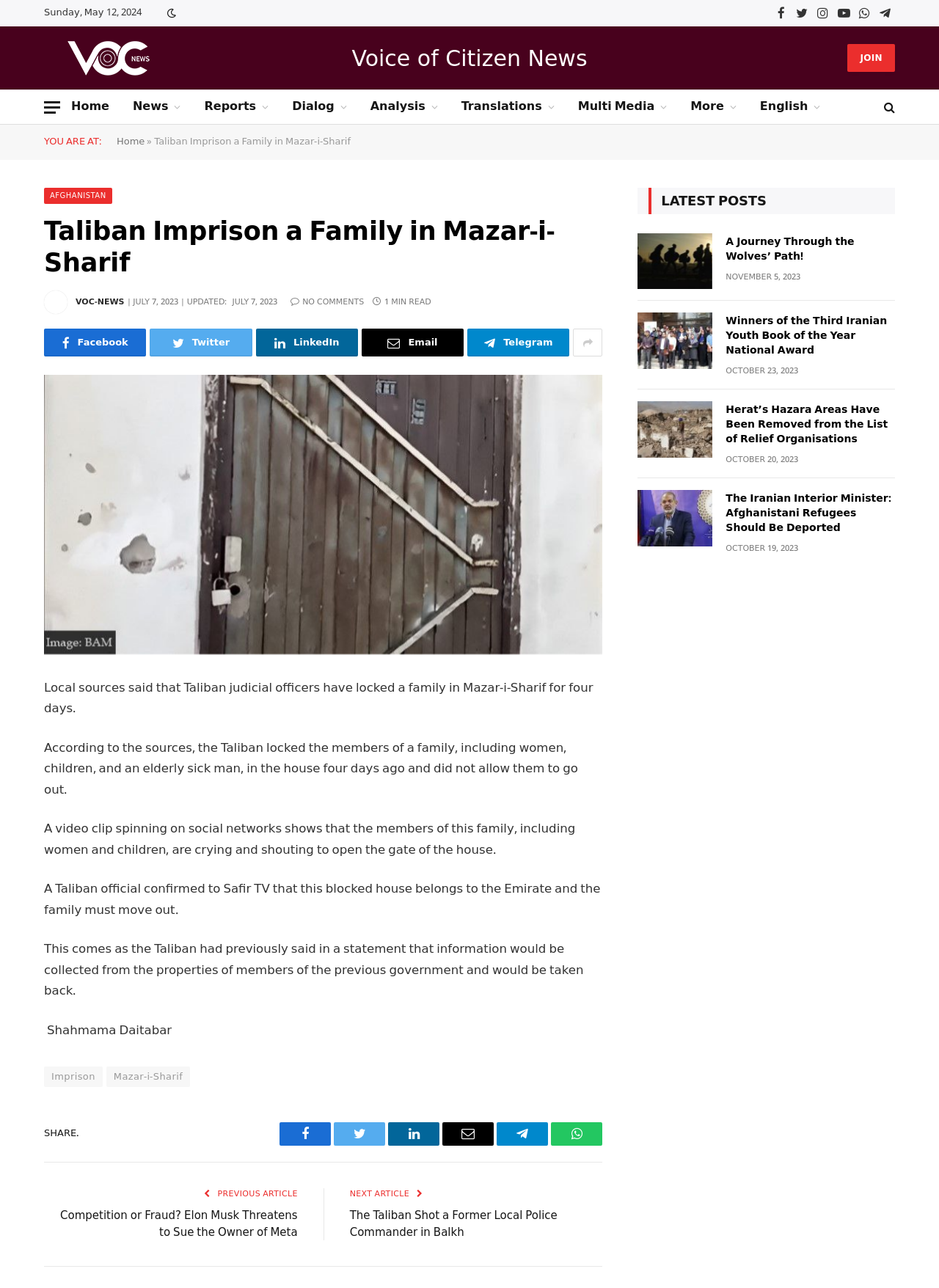Identify the bounding box coordinates of the region I need to click to complete this instruction: "View the latest post 'A Journey Through the Wolves’ Path!' ".

[0.679, 0.181, 0.759, 0.224]